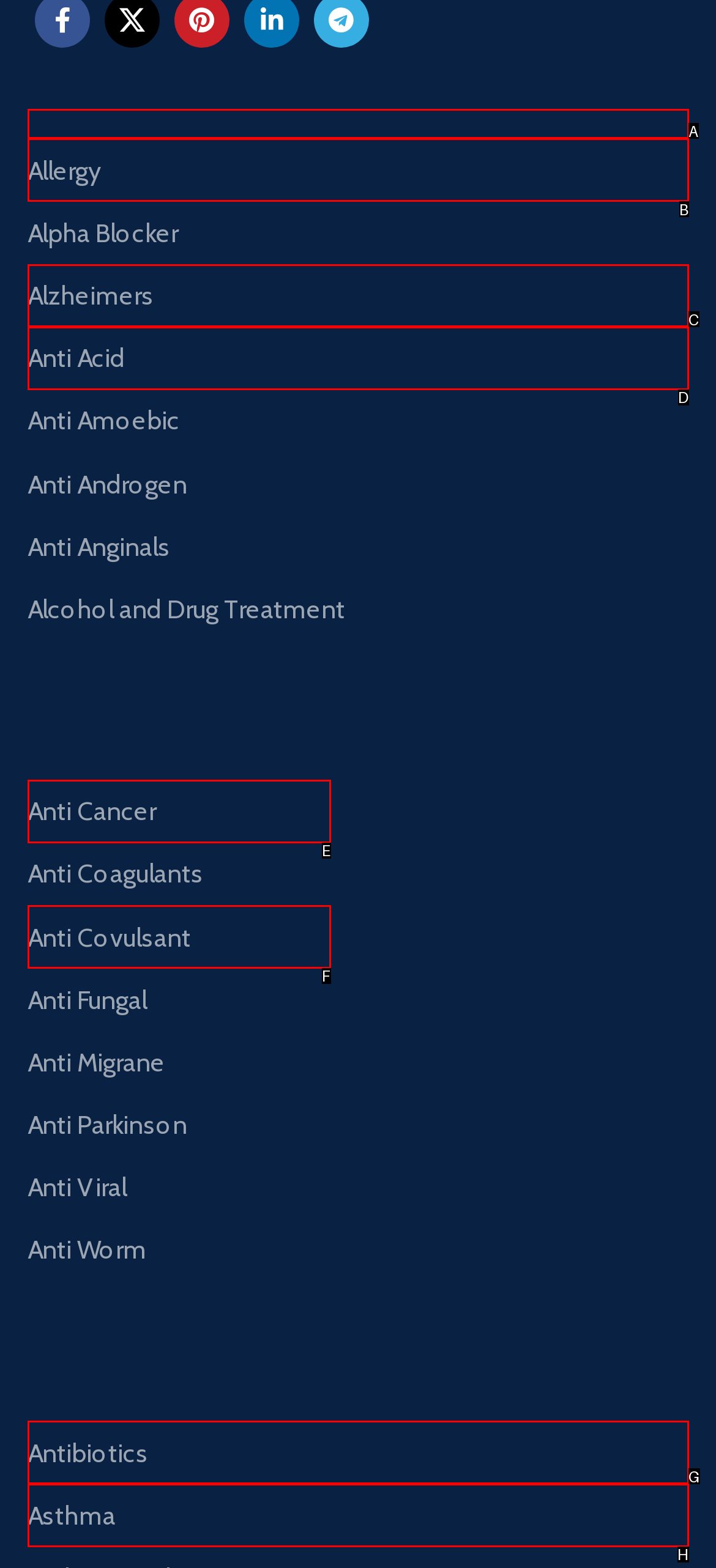Using the description: Alzheimers, find the best-matching HTML element. Indicate your answer with the letter of the chosen option.

C